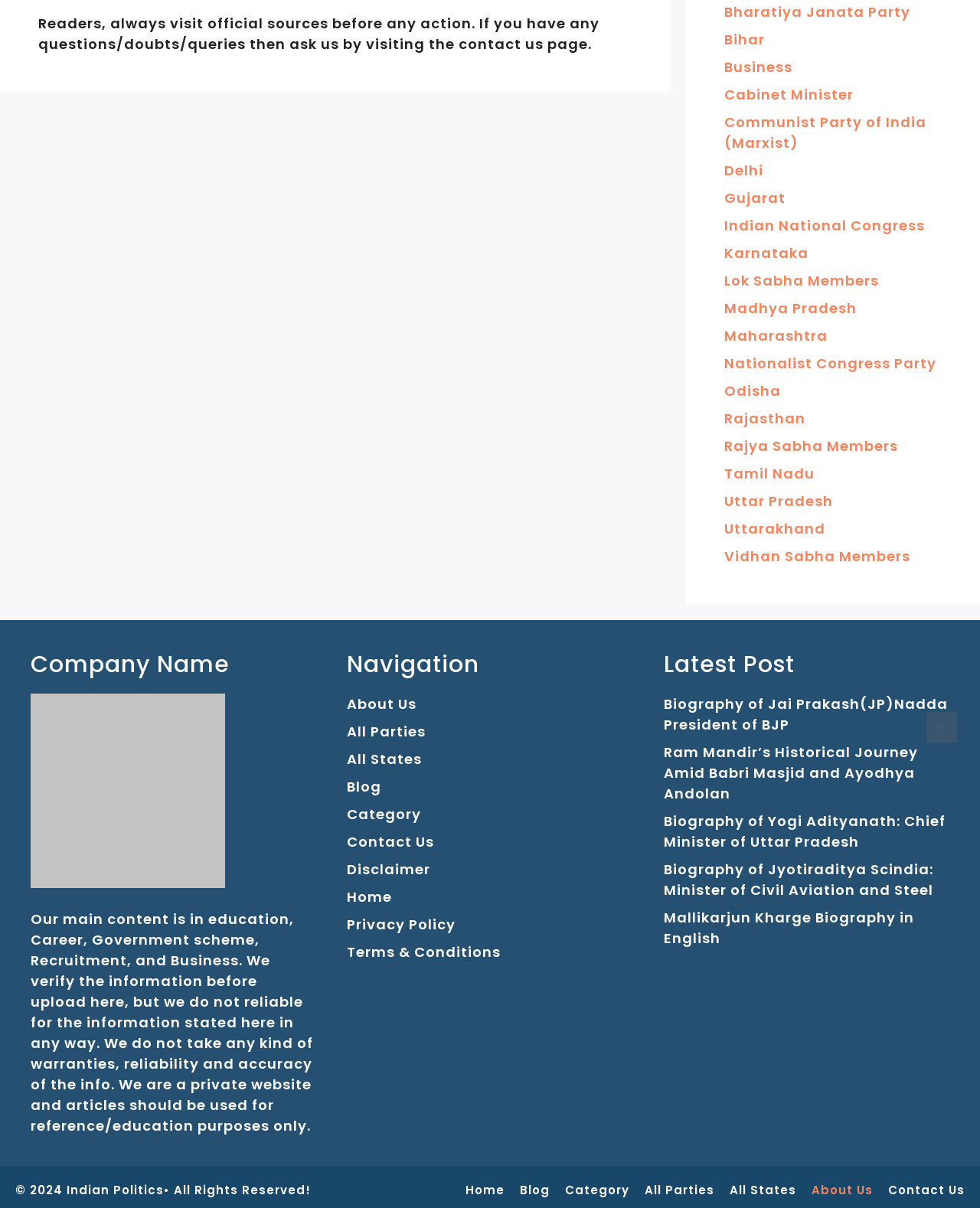Please determine the bounding box coordinates of the element to click on in order to accomplish the following task: "Click on the link to Bharatiya Janata Party". Ensure the coordinates are four float numbers ranging from 0 to 1, i.e., [left, top, right, bottom].

[0.739, 0.002, 0.929, 0.018]